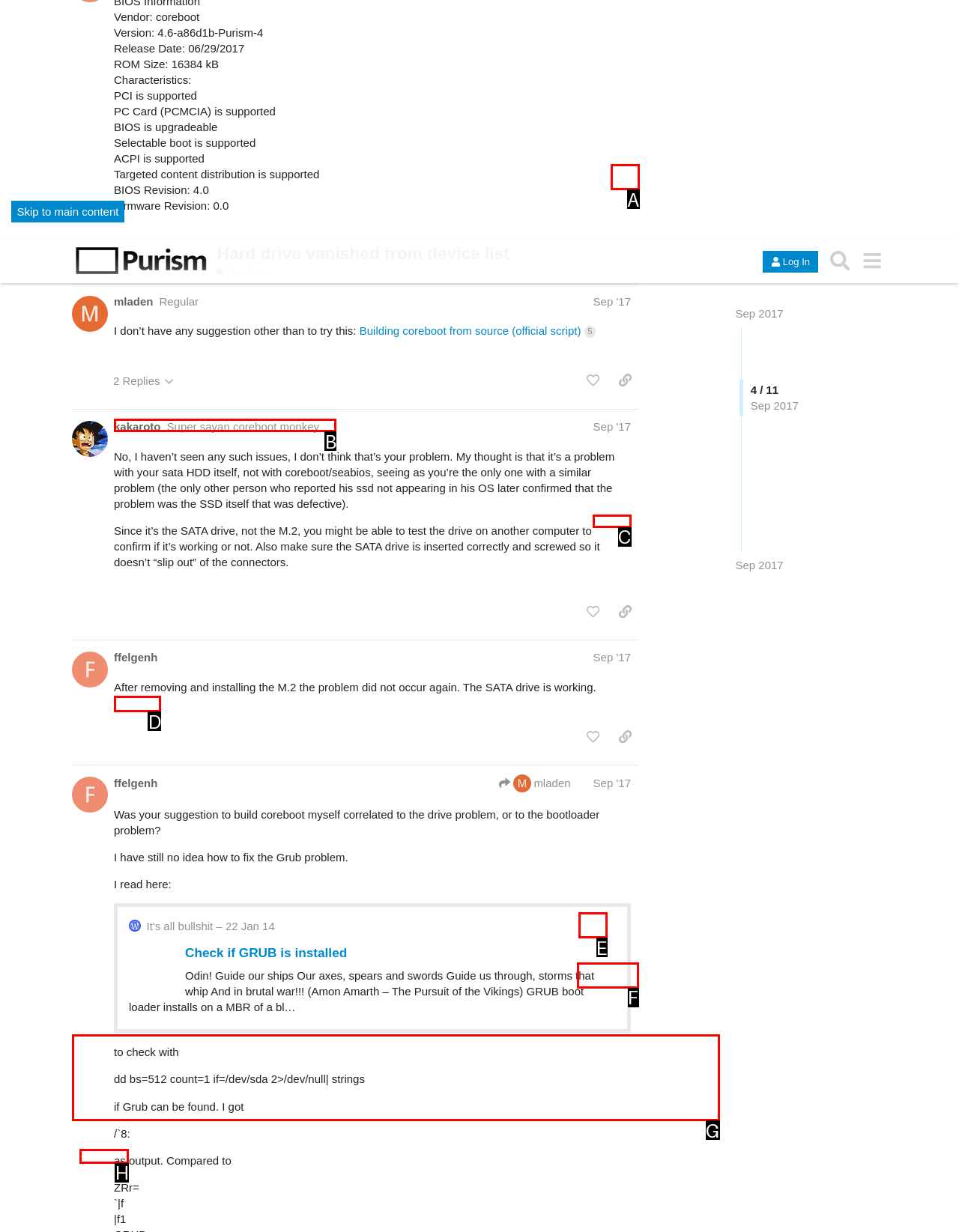To achieve the task: view topic, which HTML element do you need to click?
Respond with the letter of the correct option from the given choices.

G